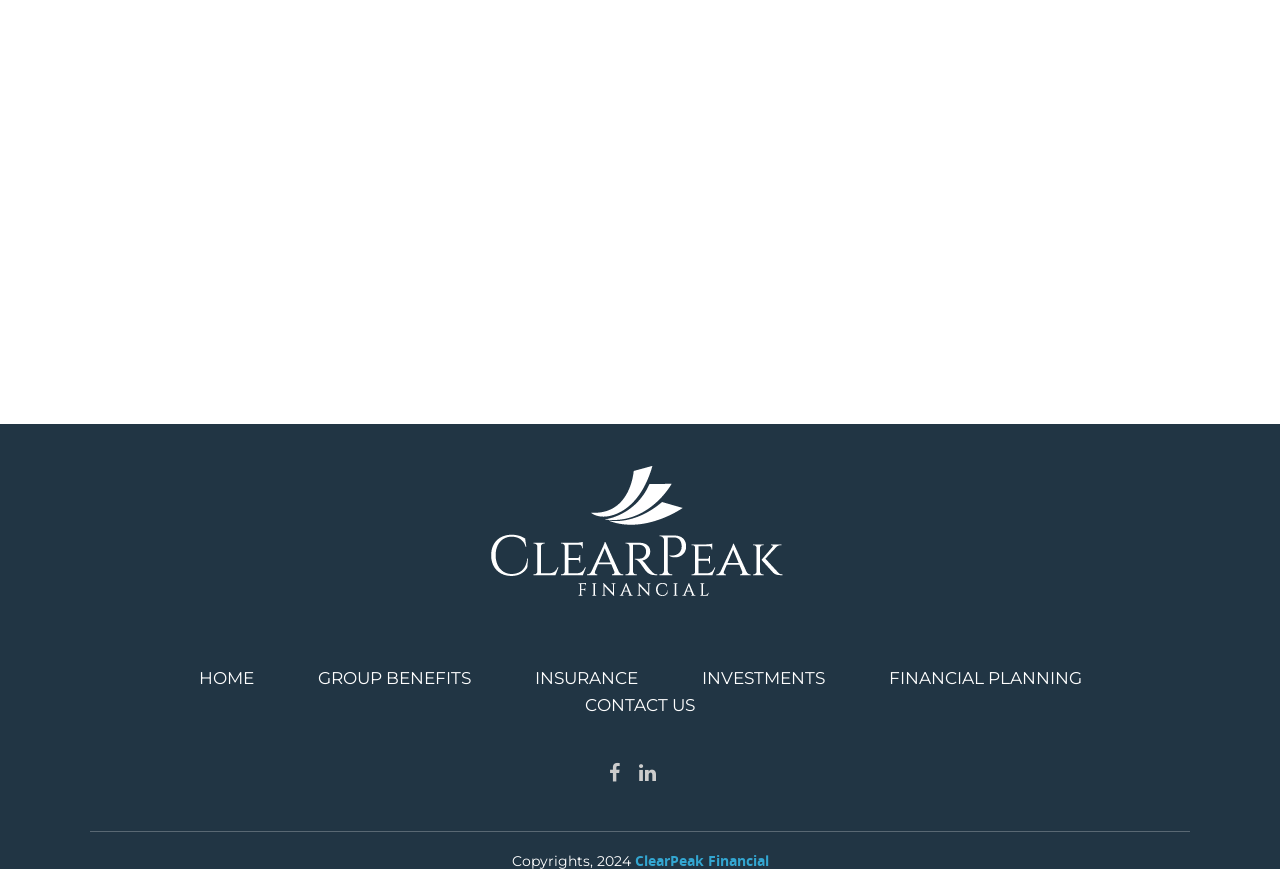How many social media links are present at the bottom?
Answer the question with a detailed and thorough explanation.

I counted the number of links with icon descriptions at the bottom of the page and found two links with descriptions '' and '', which are likely social media links.